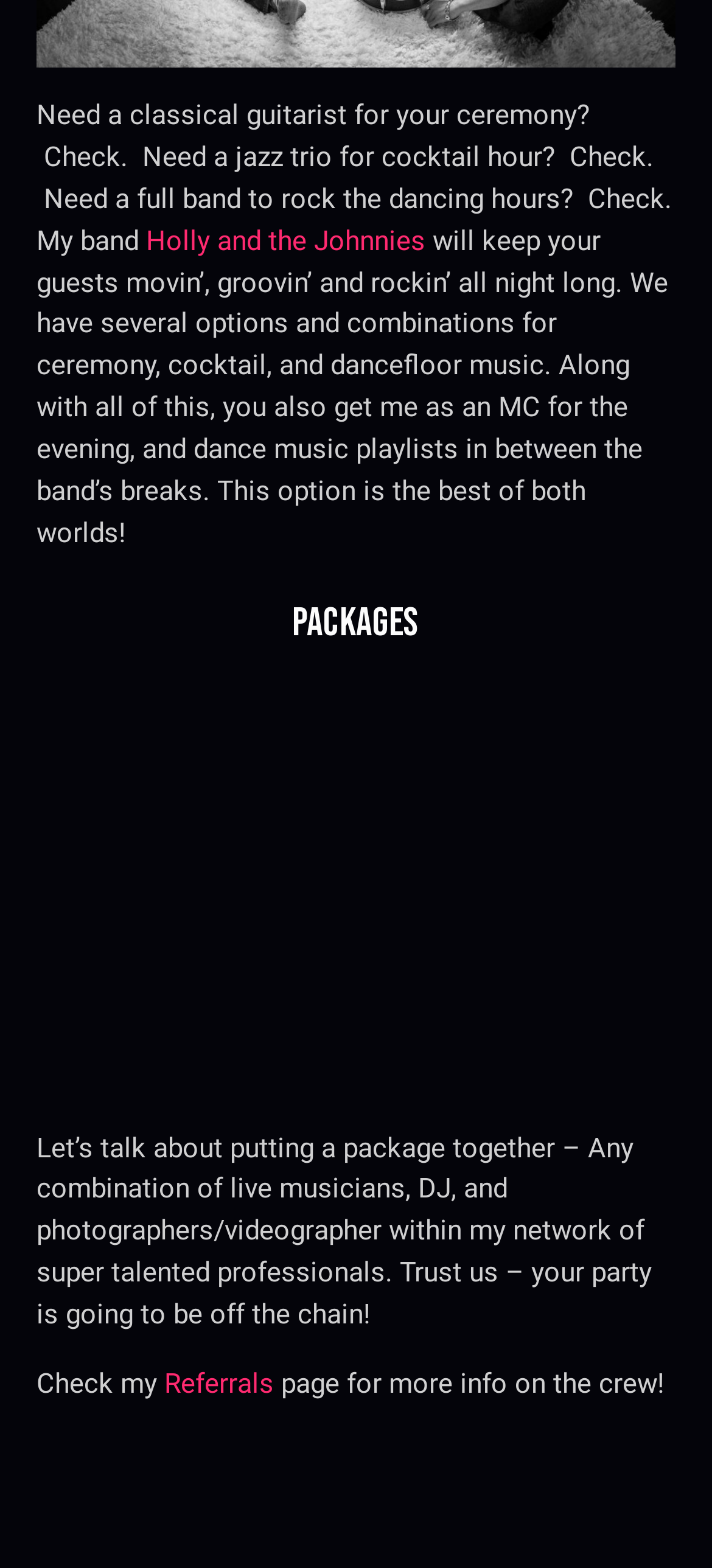Provide the bounding box coordinates of the UI element that matches the description: "Referrals".

[0.231, 0.872, 0.385, 0.893]